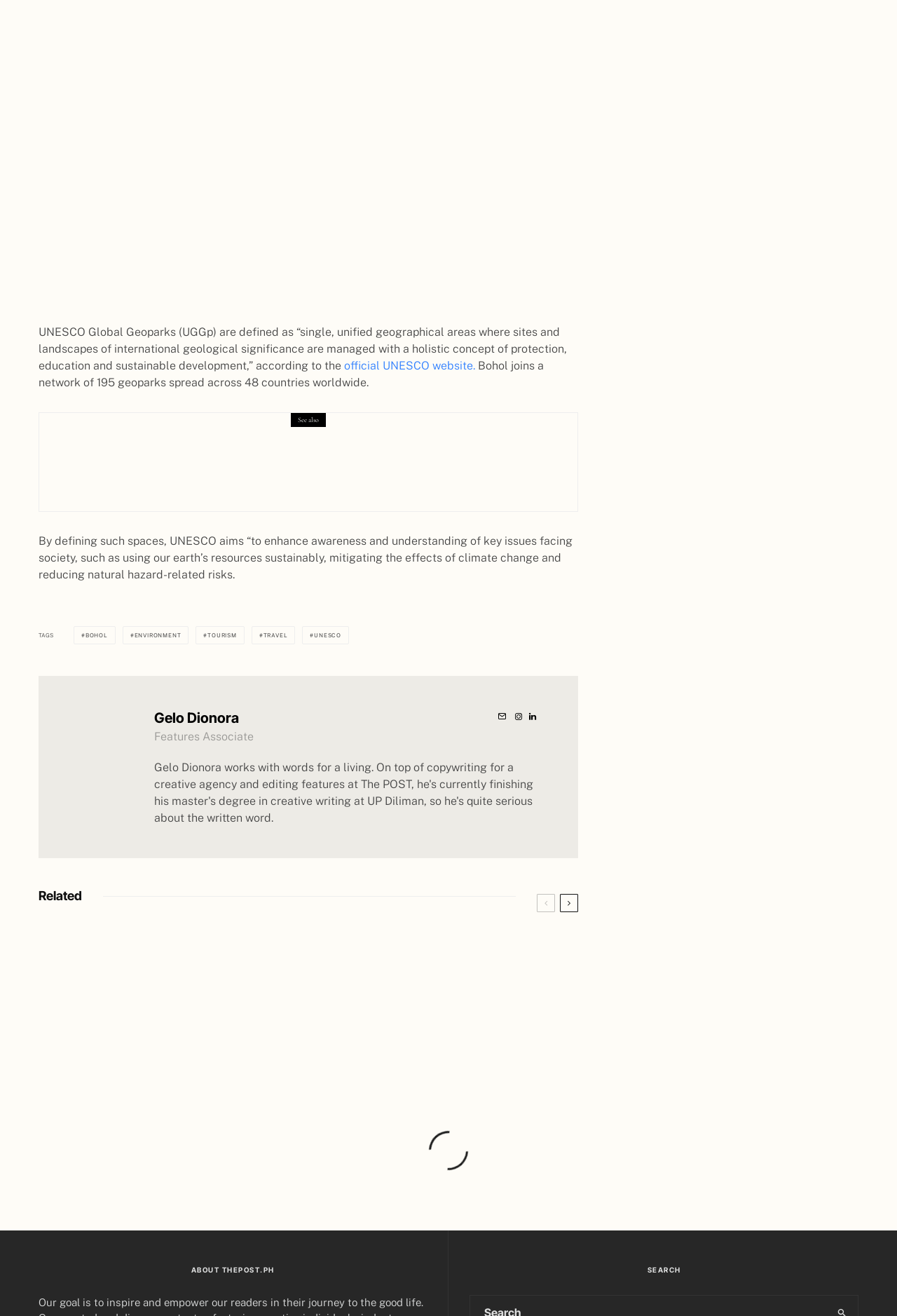Find the bounding box coordinates of the clickable element required to execute the following instruction: "Read the article about glamping getaways". Provide the coordinates as four float numbers between 0 and 1, i.e., [left, top, right, bottom].

[0.153, 0.34, 0.628, 0.371]